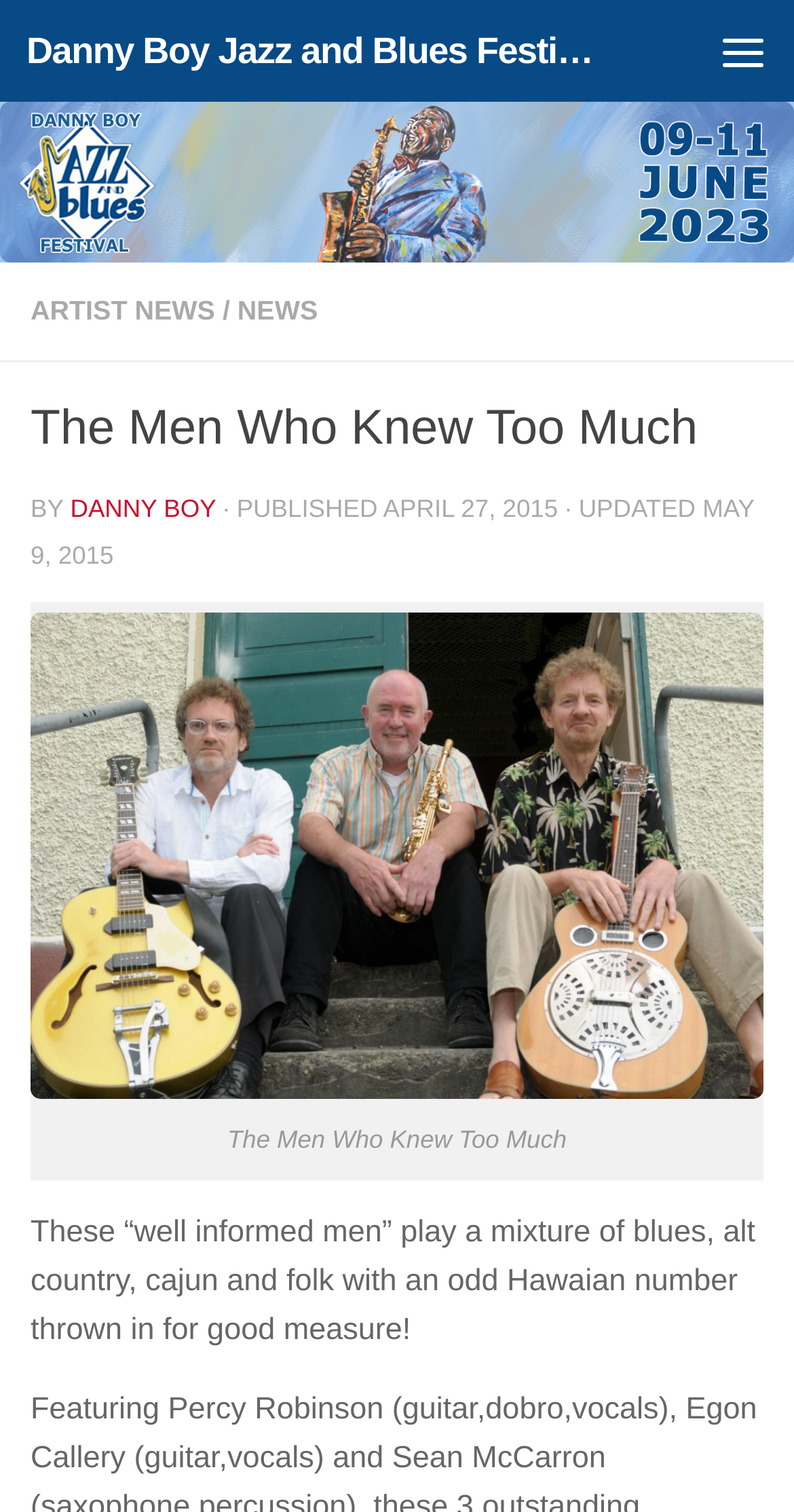Give a concise answer using one word or a phrase to the following question:
What is the name of the article?

The Men Who Knew Too Much